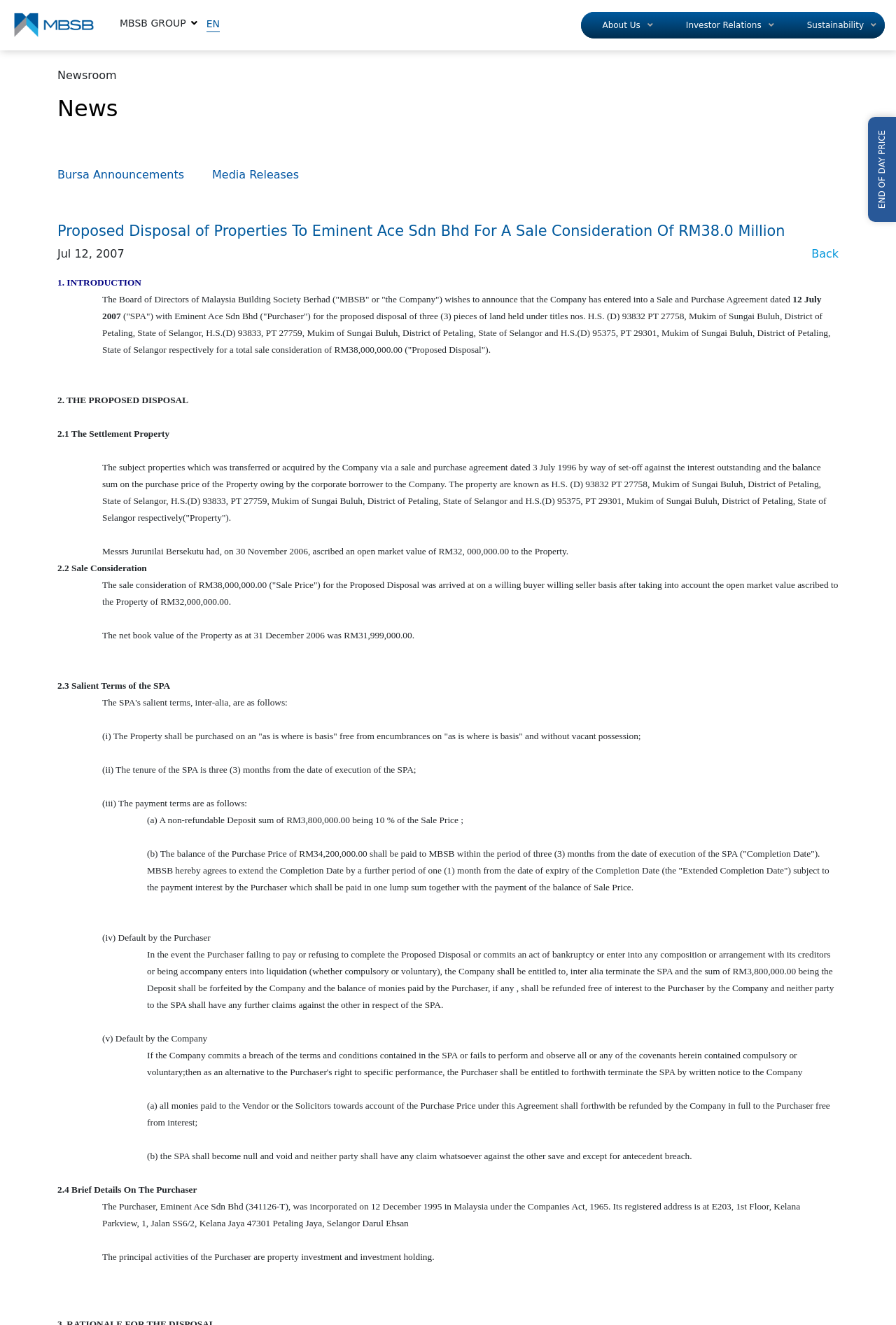What is the net book value of the properties as at 31 December 2006?
Based on the visual, give a brief answer using one word or a short phrase.

RM31,999,000.00